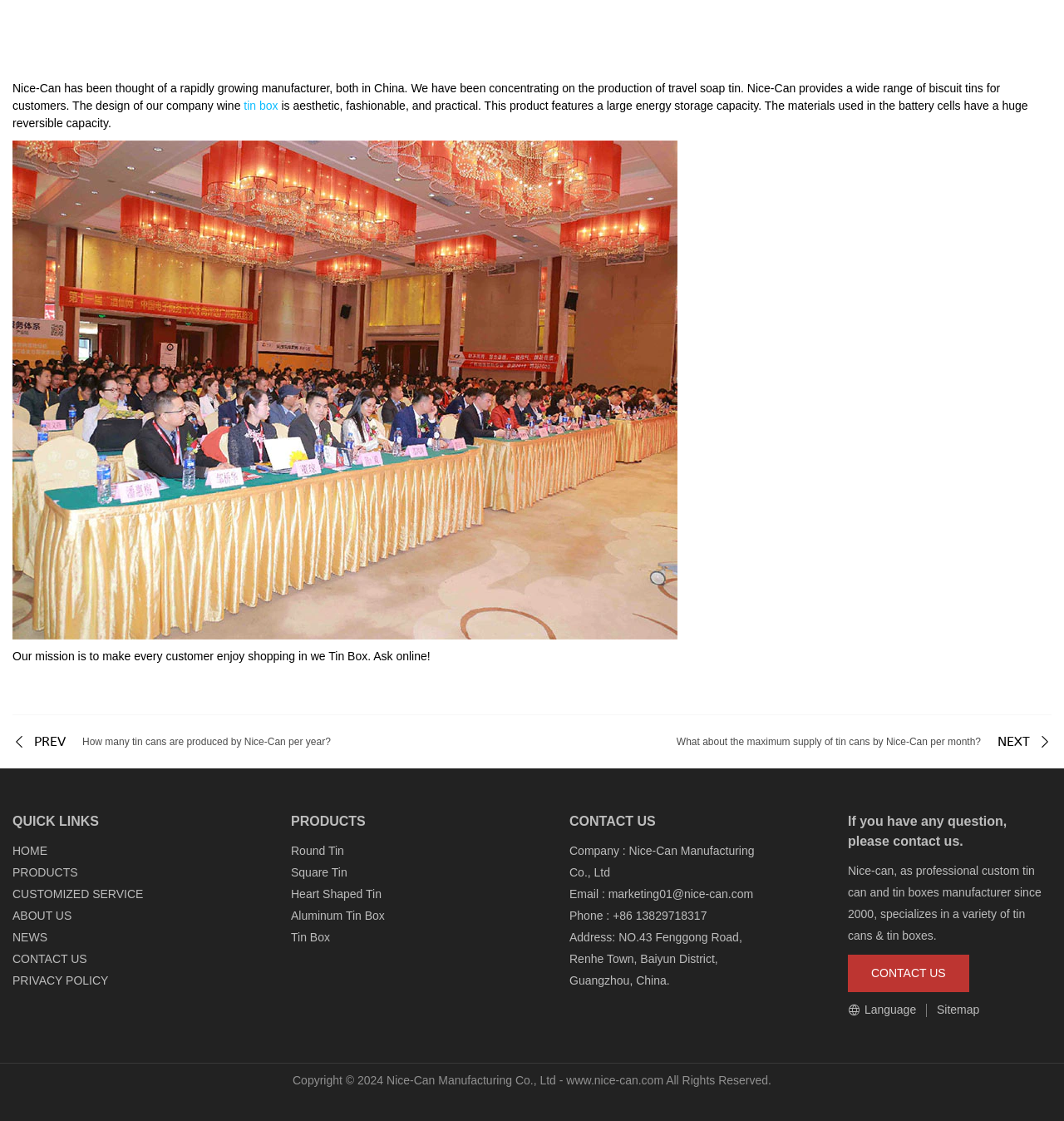What is the location of Nice-Can?
Look at the image and answer the question with a single word or phrase.

Guangzhou, China